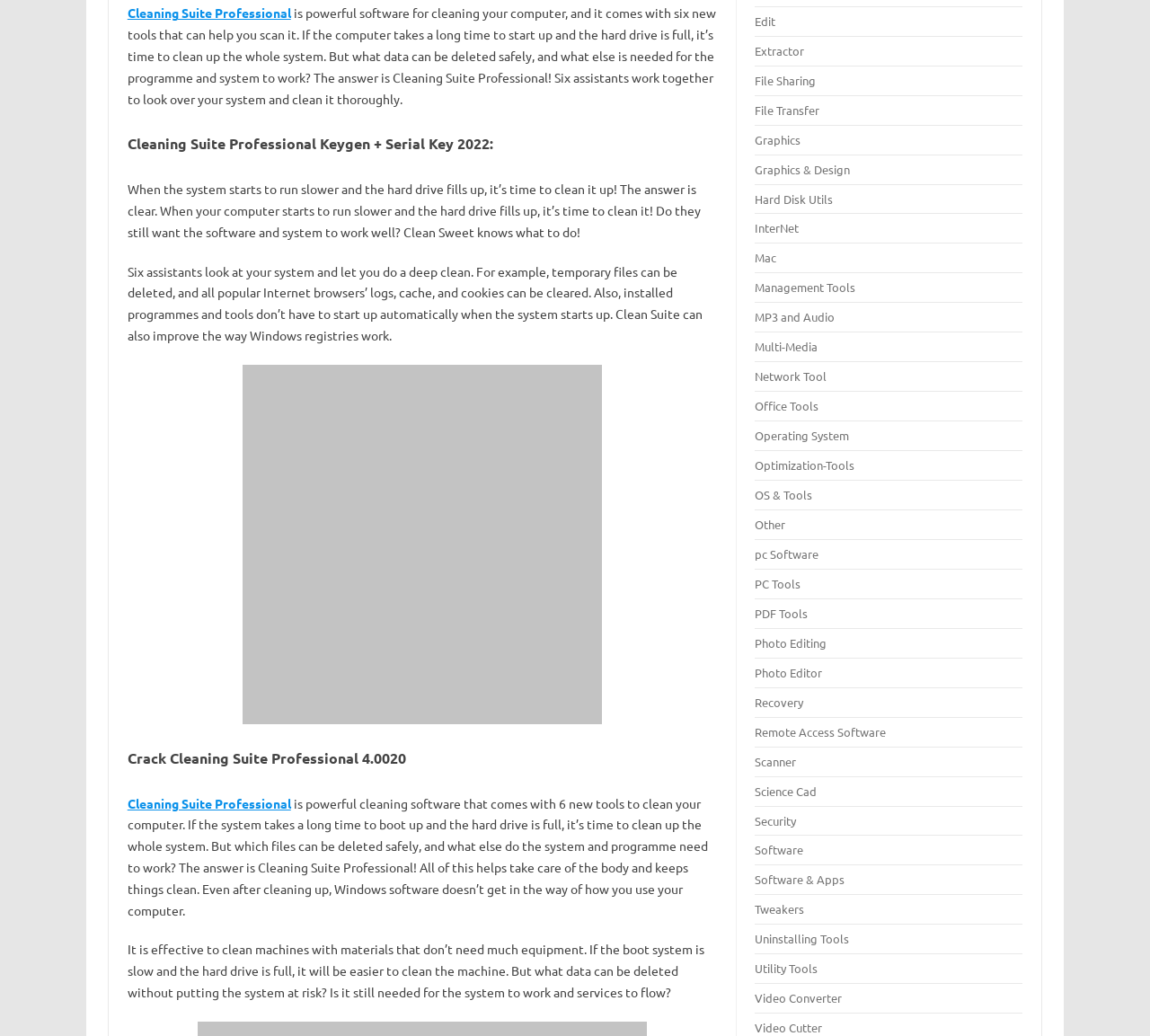Identify the bounding box coordinates of the specific part of the webpage to click to complete this instruction: "Search for something".

None